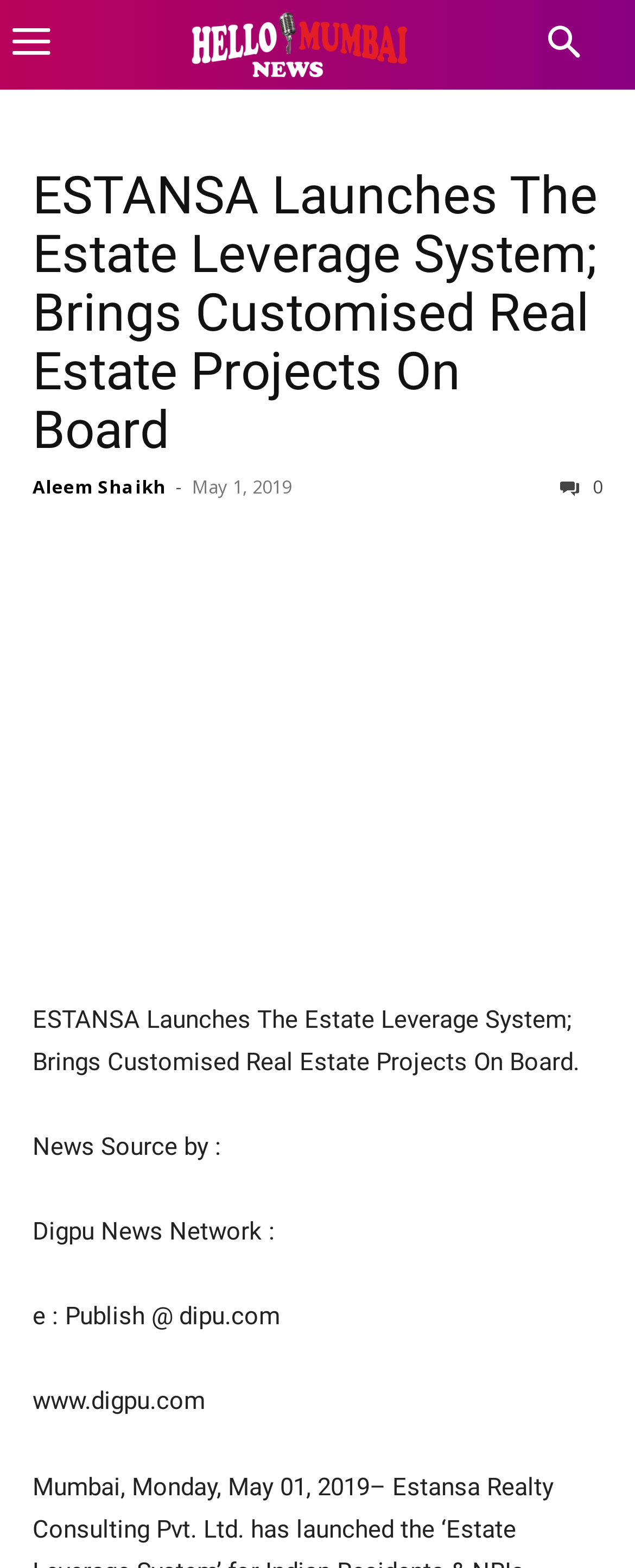What is the website of the news network?
Give a detailed explanation using the information visible in the image.

The website of the news network can be found in the footer section of the webpage, where it is mentioned as 'www.digpu.com' along with the publication information.